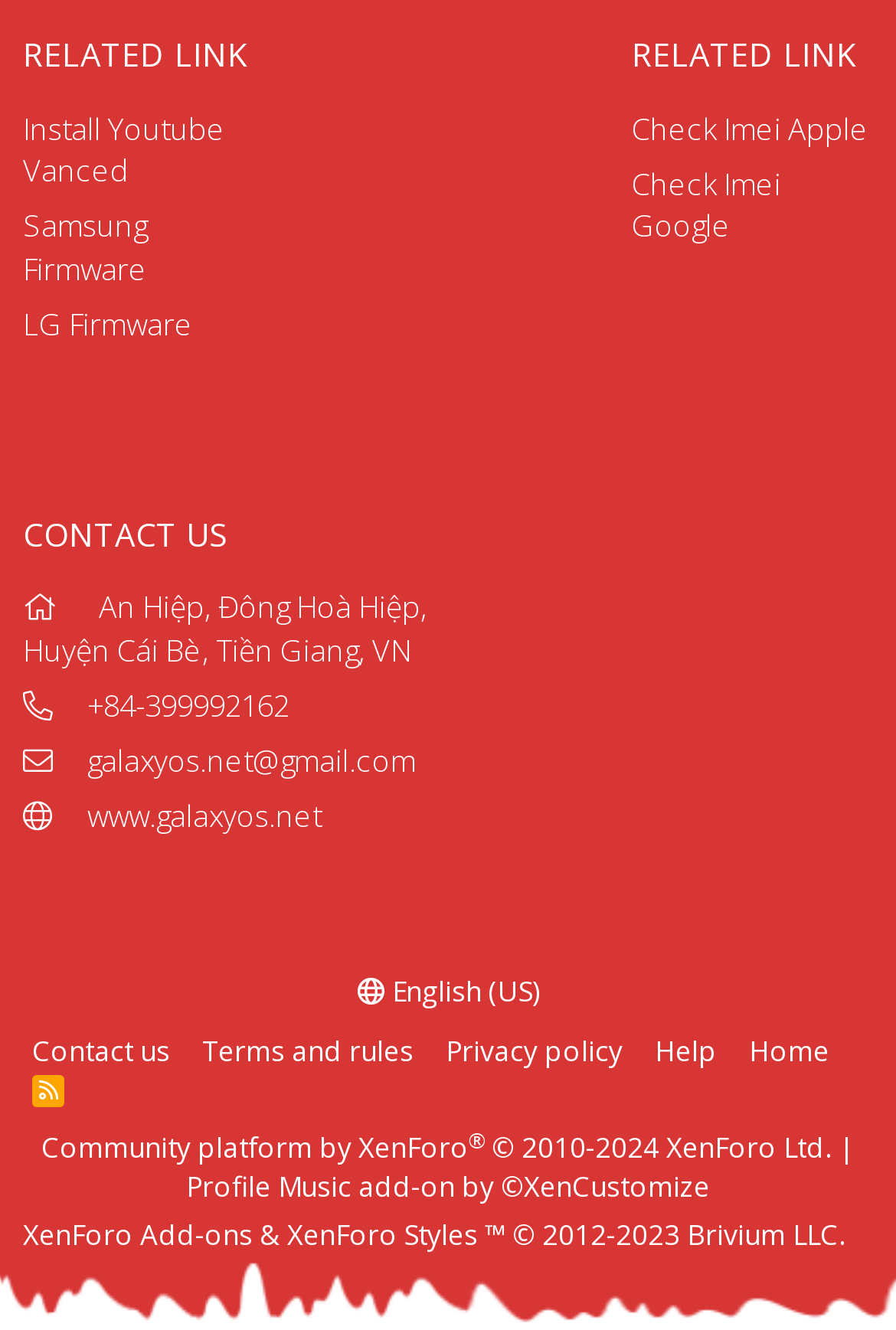Locate the bounding box coordinates of the element that should be clicked to fulfill the instruction: "View XenForo Add-ons".

[0.026, 0.914, 0.282, 0.943]